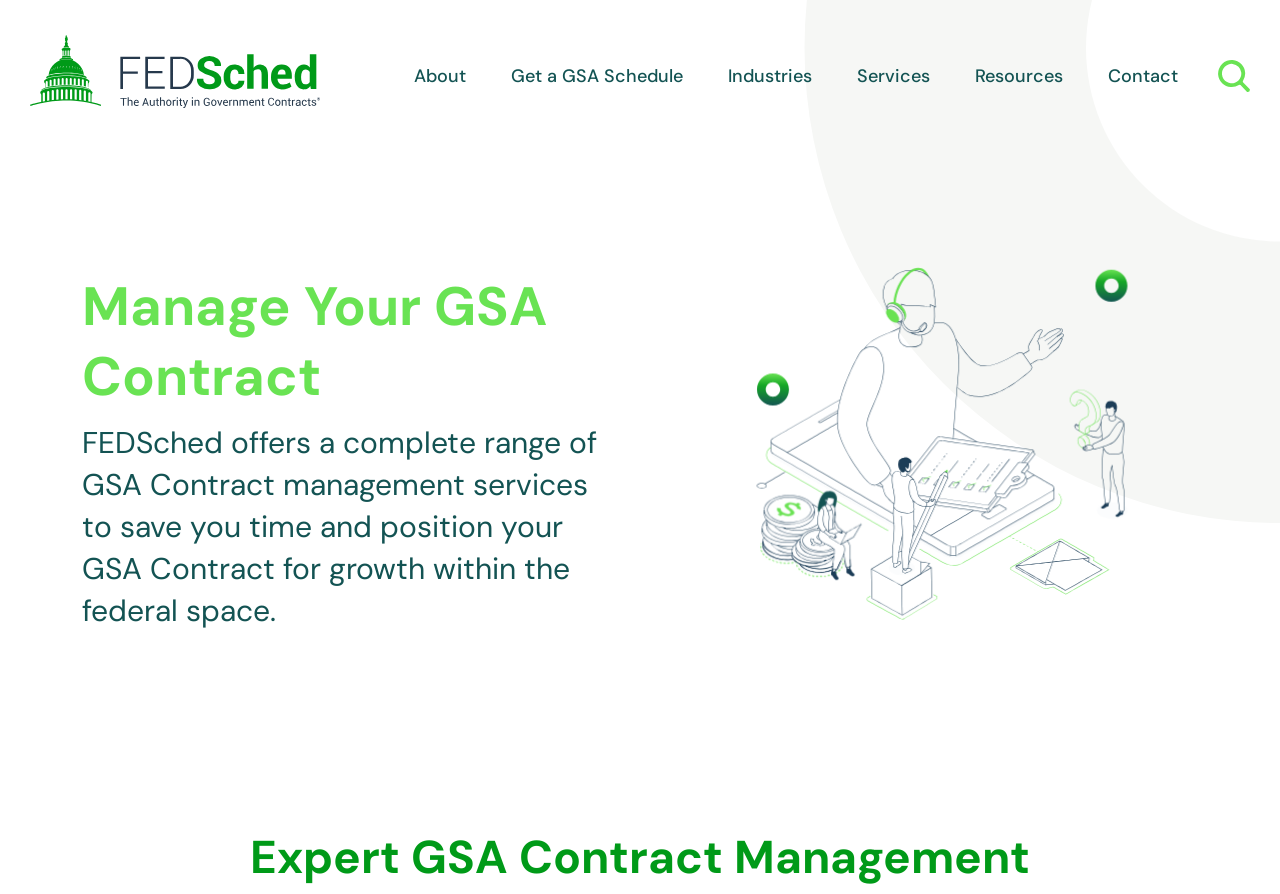Describe in detail what you see on the webpage.

The webpage is about FEDSched, a company that offers full-service GSA Contract Management support. At the top of the page, there is a logo with a link to the homepage. Below the logo, there is a menu bar with several menu items, including "About", "Get a GSA Schedule", "Industries", and others. Each menu item has a dropdown list with more specific options.

On the left side of the page, there is a section that describes the company's services, including providing full-service assistance to help businesses obtain and manage a GSA Schedule Contract. There is also a link to "Explore to learn more" about the company's services.

In the middle of the page, there are several sections that provide more information about GSA Schedules, including a beginner's guide, FAQs, and information about the GSA MAS Consolidation. There are also links to download the beginner's guide.

On the right side of the page, there is a section that lists various industries that the company serves, including Office Management, Facilities, Furniture & Furnishings, and others. Each industry has a link to more information.

At the bottom of the page, there is a call-to-action to download the beginner's guide. Overall, the webpage is well-organized and easy to navigate, with clear headings and concise text.